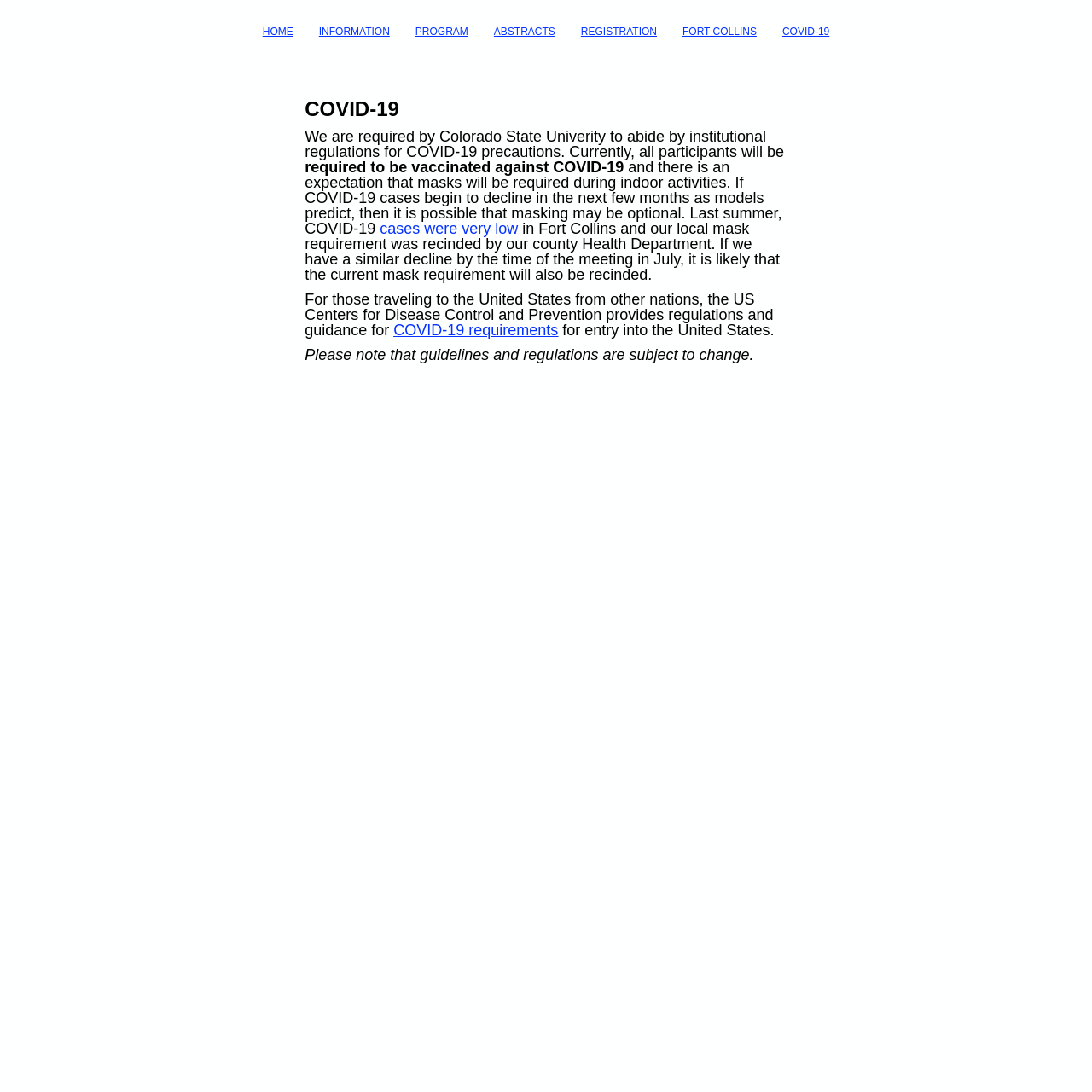Locate the bounding box coordinates of the item that should be clicked to fulfill the instruction: "View contact information".

None